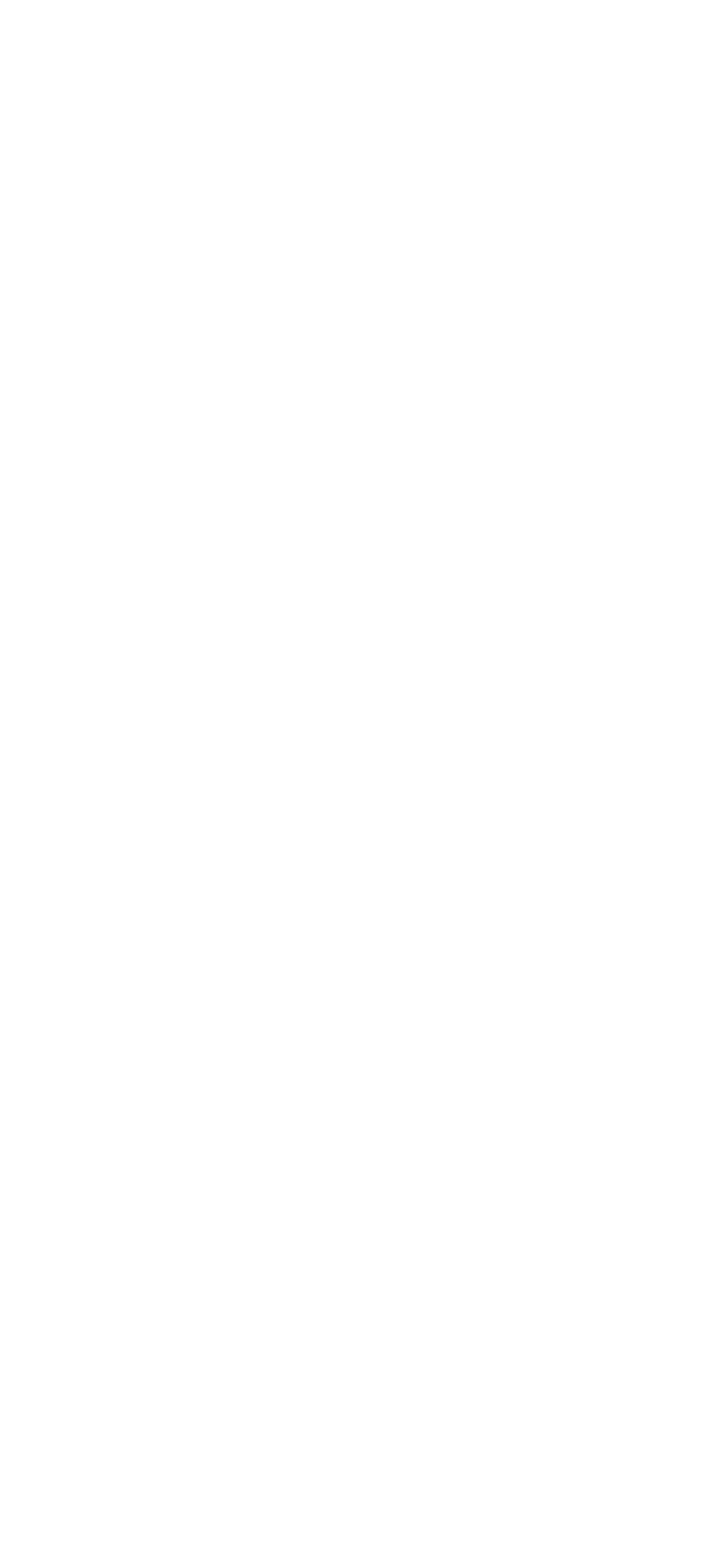What is the location of the job?
Look at the screenshot and provide an in-depth answer.

The location of the job is obtained from the link element 'Lausanne' which is located below the job title. It is also mentioned in the link element 'LausanneXBorg'.